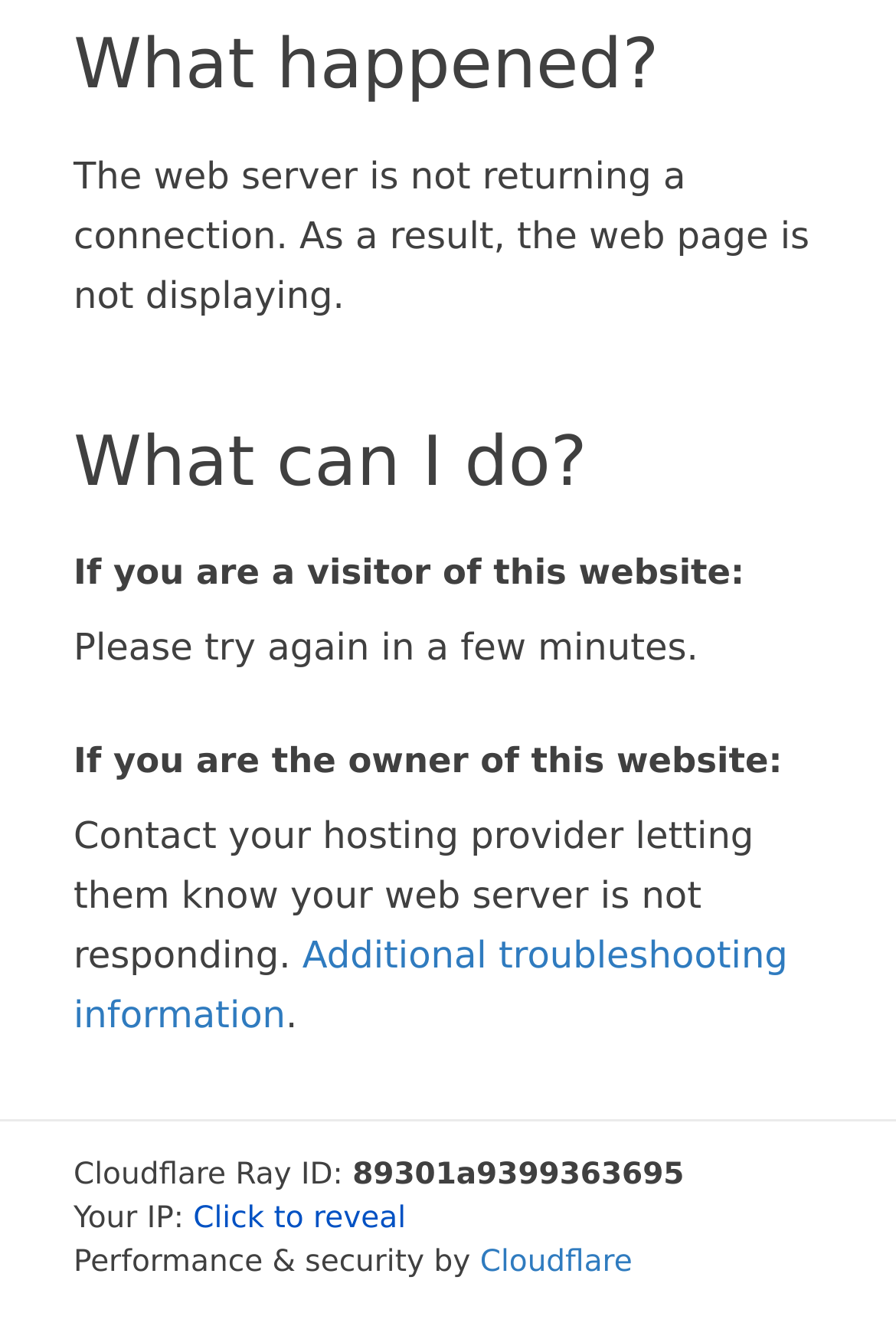Provide the bounding box coordinates in the format (top-left x, top-left y, bottom-right x, bottom-right y). All values are floating point numbers between 0 and 1. Determine the bounding box coordinate of the UI element described as: Cloudflare

[0.536, 0.94, 0.706, 0.966]